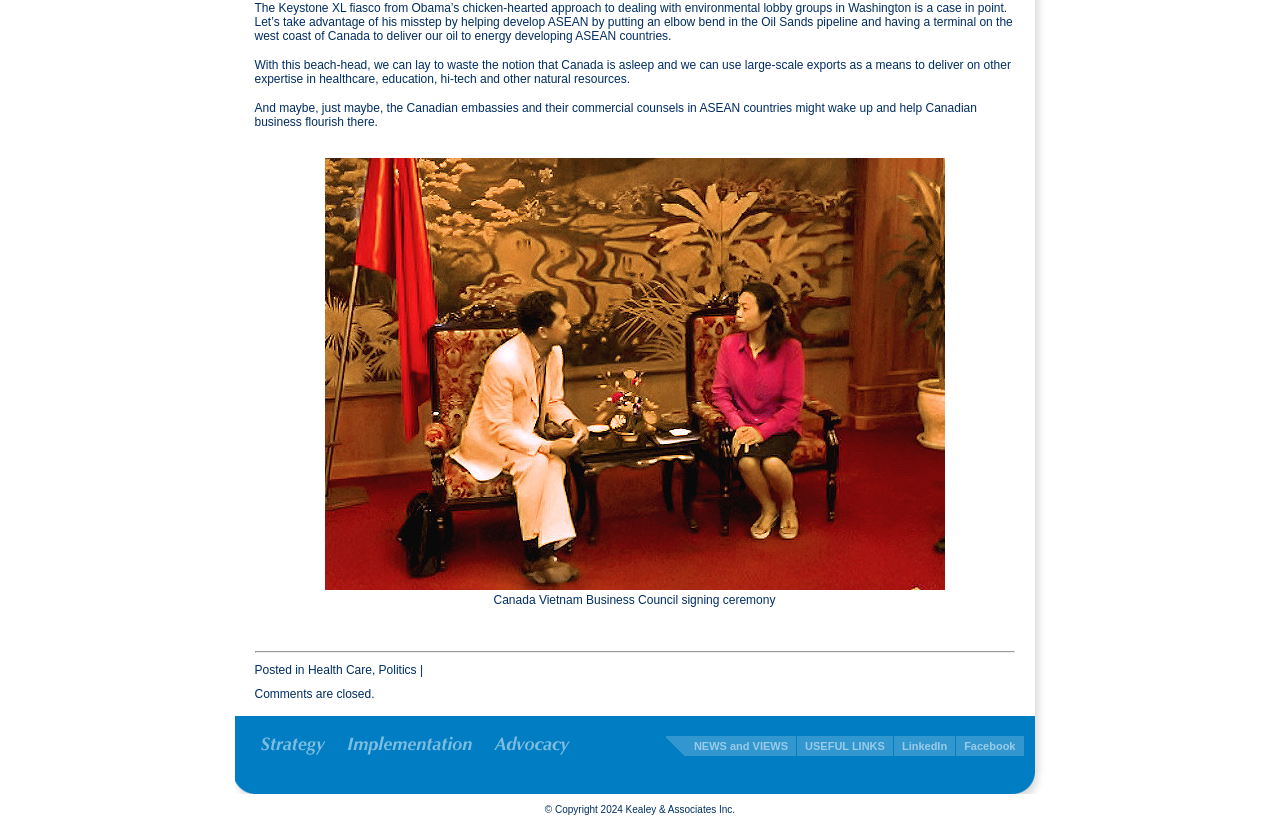Extract the bounding box of the UI element described as: "Accessibility".

None